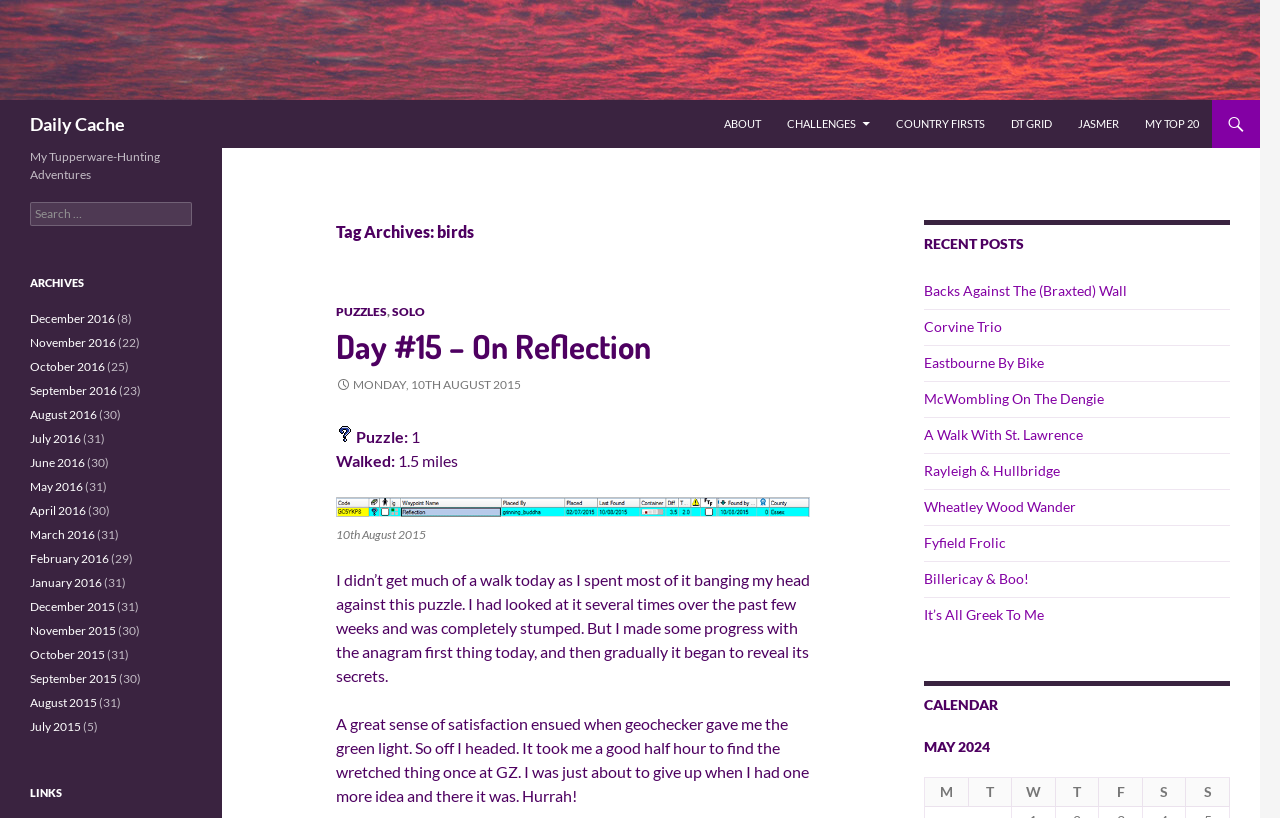Based on the element description: "alt="Daily Cache"", identify the UI element and provide its bounding box coordinates. Use four float numbers between 0 and 1, [left, top, right, bottom].

[0.0, 0.047, 0.984, 0.07]